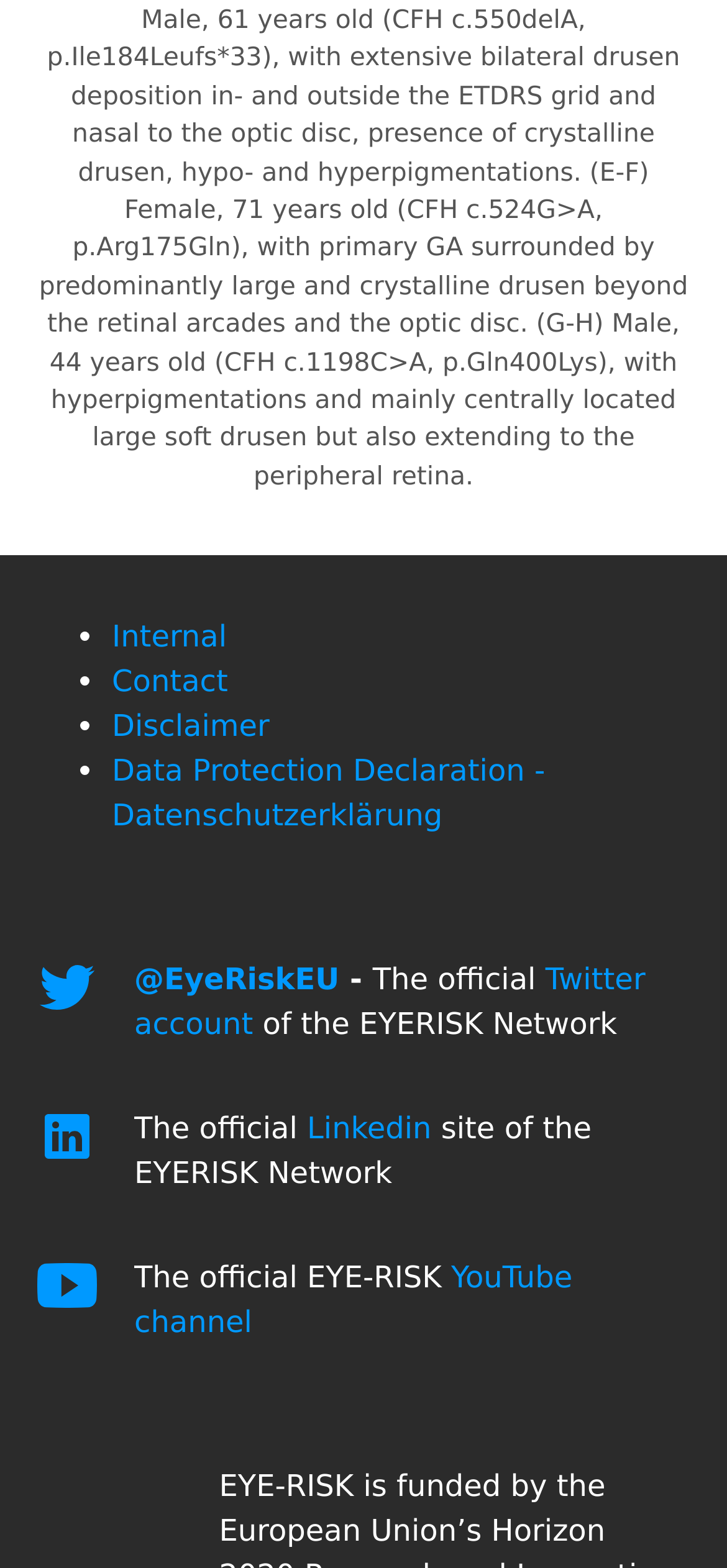Could you provide the bounding box coordinates for the portion of the screen to click to complete this instruction: "Go to Linkedin site"?

[0.422, 0.708, 0.607, 0.731]